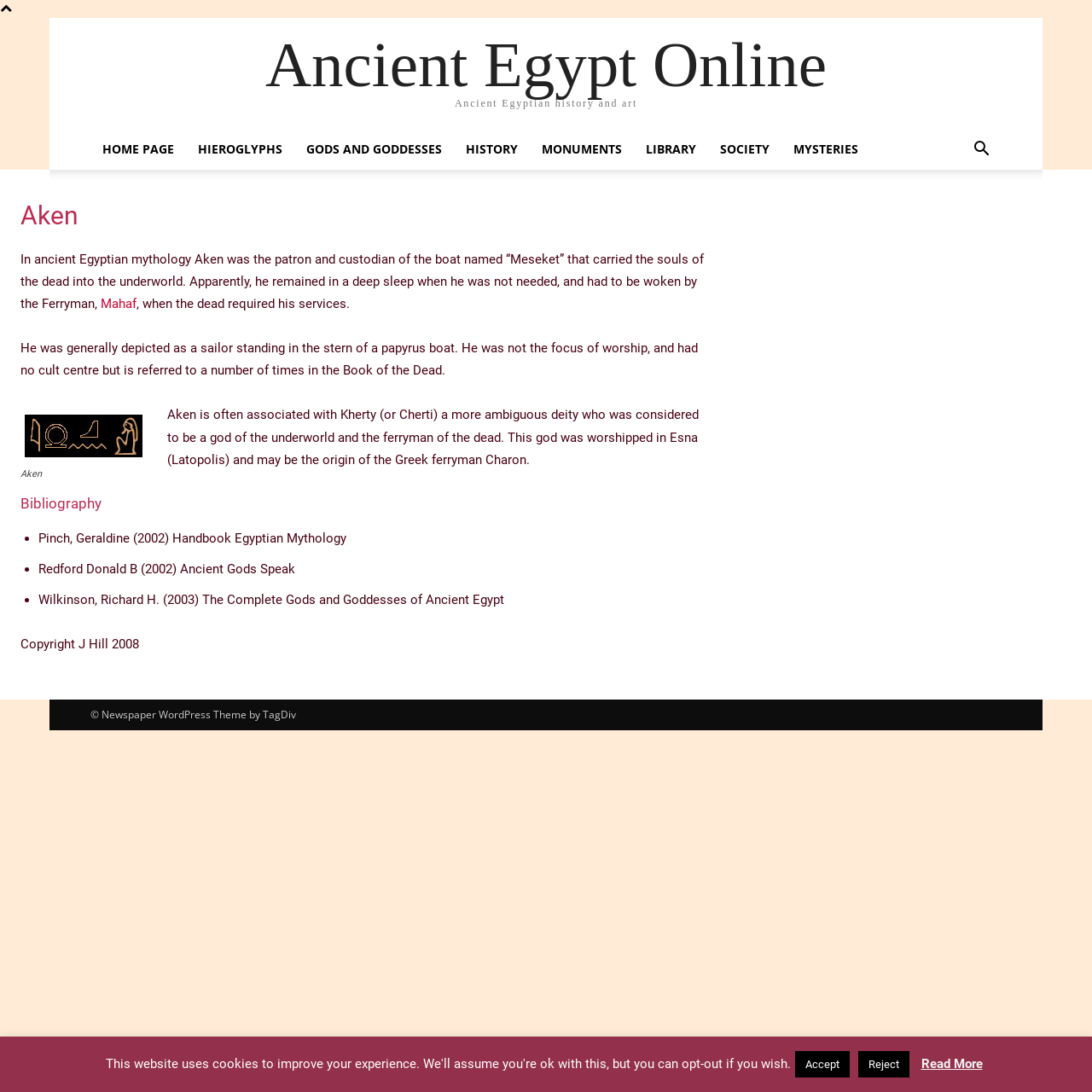Locate the bounding box coordinates of the element that should be clicked to fulfill the instruction: "go to home page".

[0.083, 0.118, 0.17, 0.155]